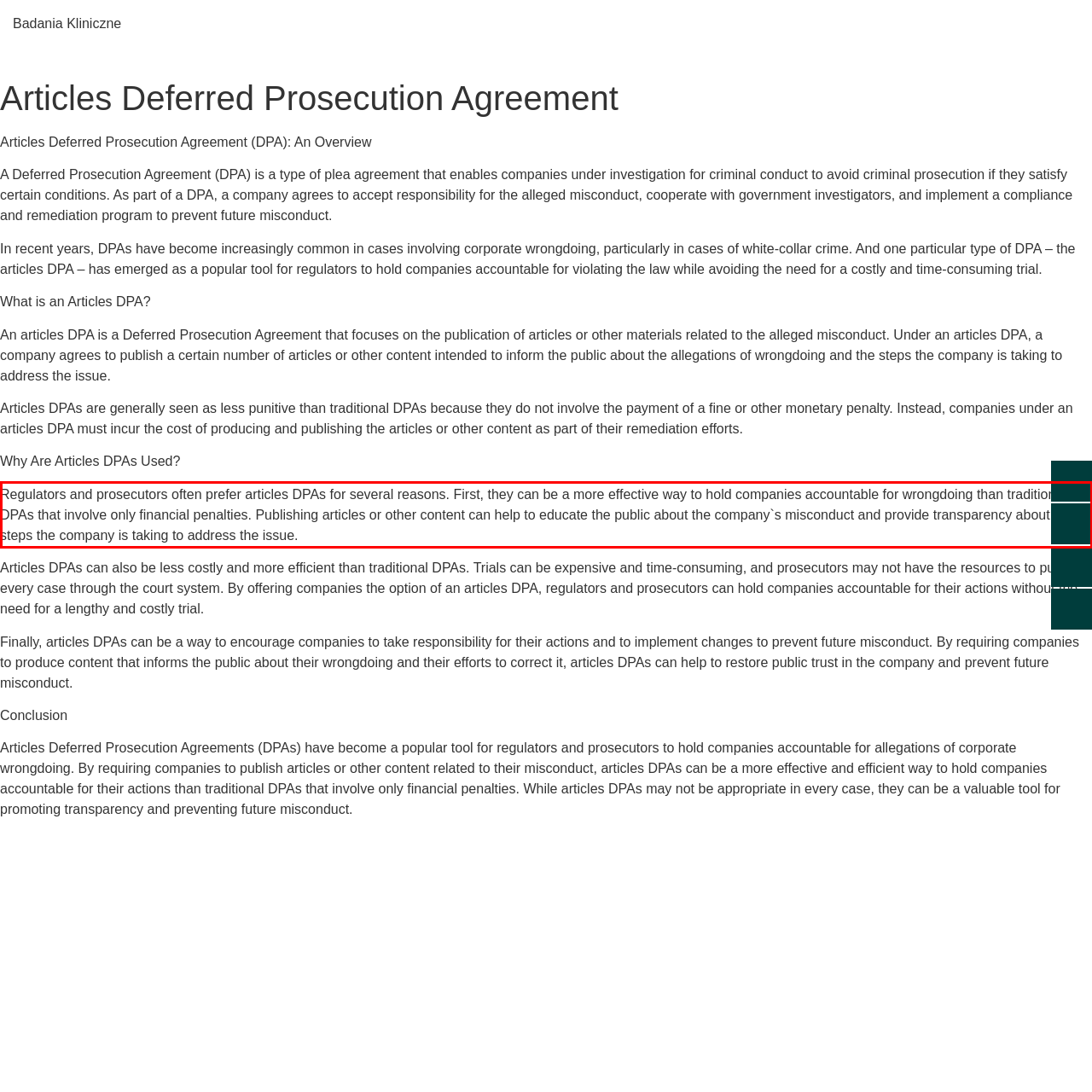Given a screenshot of a webpage with a red bounding box, extract the text content from the UI element inside the red bounding box.

Regulators and prosecutors often prefer articles DPAs for several reasons. First, they can be a more effective way to hold companies accountable for wrongdoing than traditional DPAs that involve only financial penalties. Publishing articles or other content can help to educate the public about the company`s misconduct and provide transparency about the steps the company is taking to address the issue.